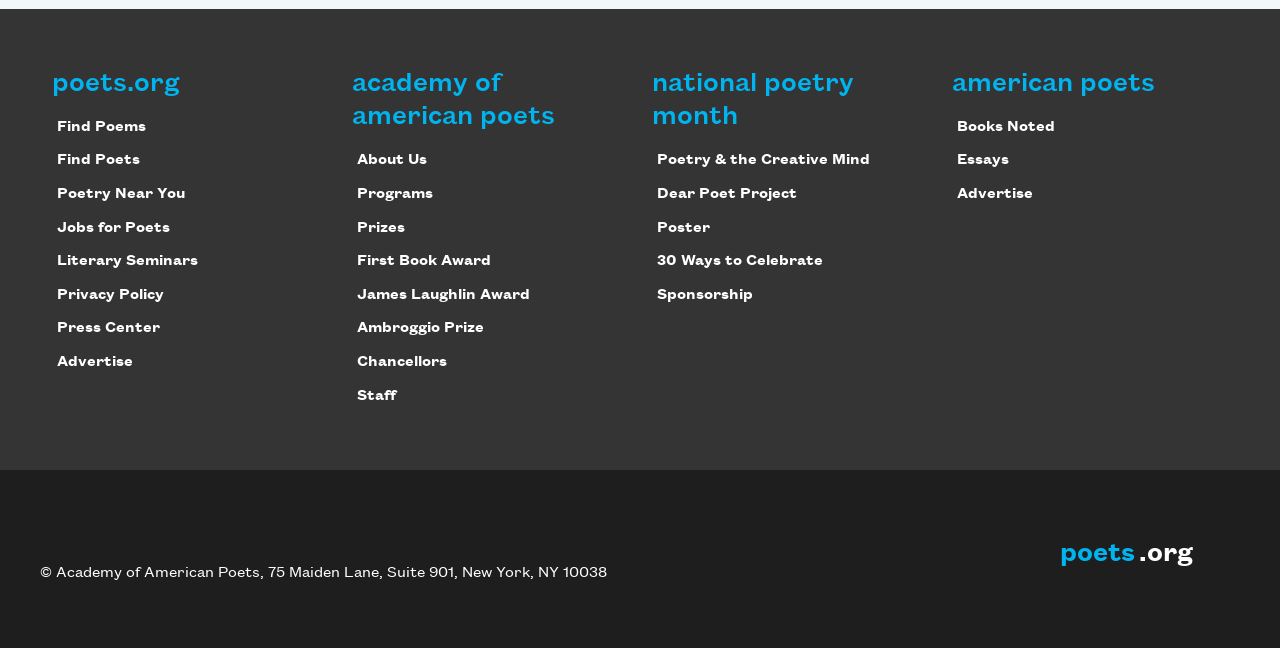Provide a thorough and detailed response to the question by examining the image: 
How many links are in the footer?

I counted the number of link elements in the footer section, which starts with the 'Footer' heading element. There are 19 links in total.